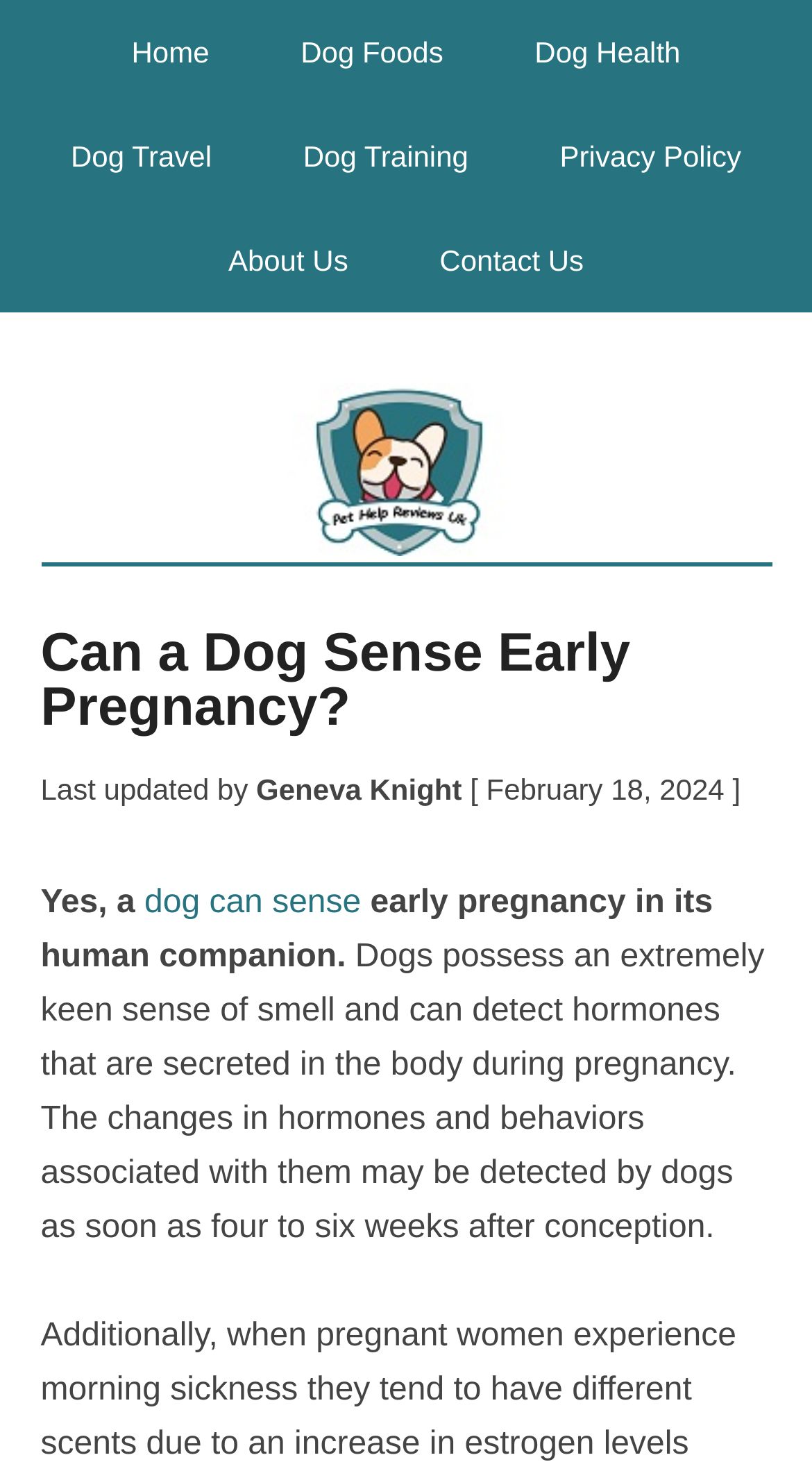Given the content of the image, can you provide a detailed answer to the question?
What is the reason why dogs can sense early pregnancy?

The reason why dogs can sense early pregnancy is because they possess an extremely keen sense of smell and can detect hormones that are secreted in the body during pregnancy, as mentioned in the article.